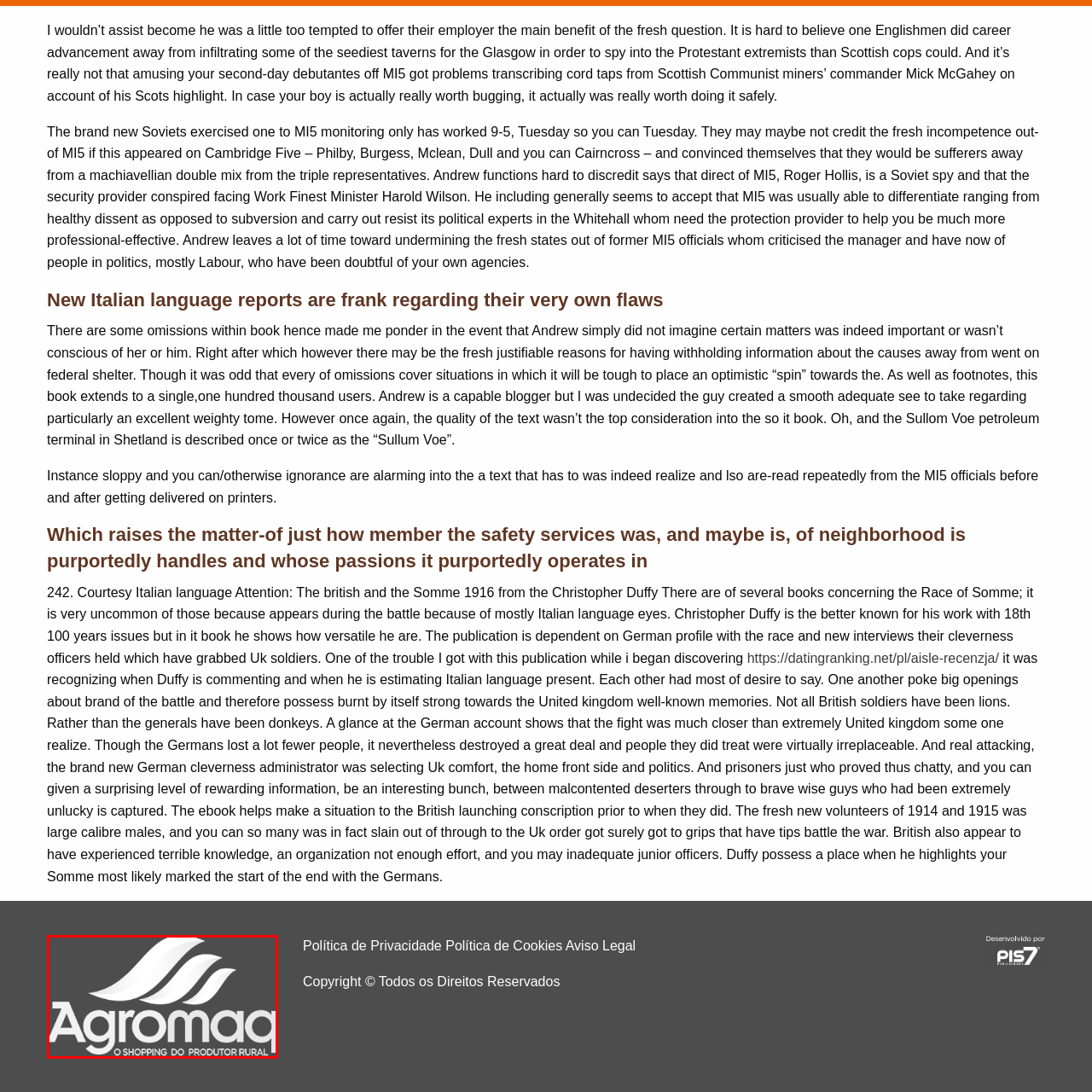What is the translation of the tagline 'O shopping do produtor rural'?
Focus on the red-bounded area of the image and reply with one word or a short phrase.

The shopping for the rural producer